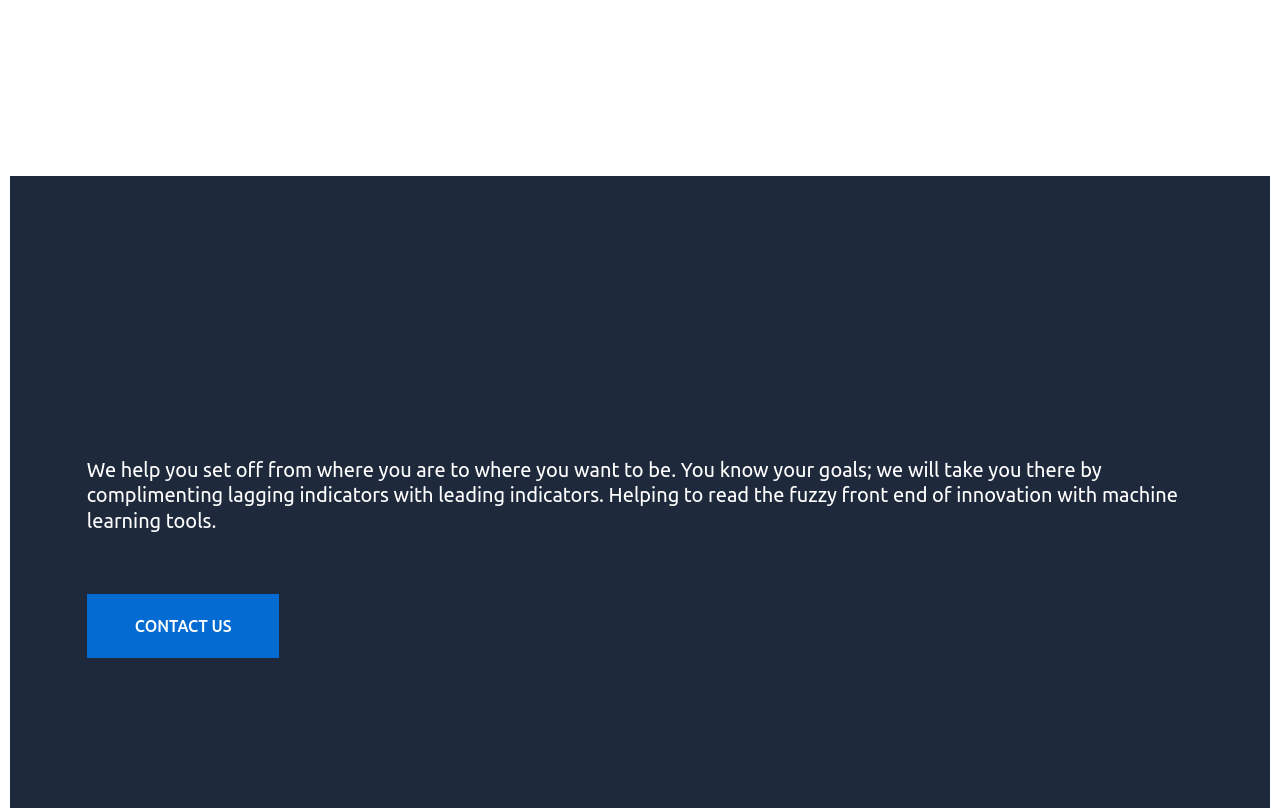What is the purpose of the company?
Could you please answer the question thoroughly and with as much detail as possible?

The static text element 'We help you set off from where you are to where you want to be...' and the heading 'Build your Innovation Foundation' suggest that the company's purpose is to help clients with innovation.